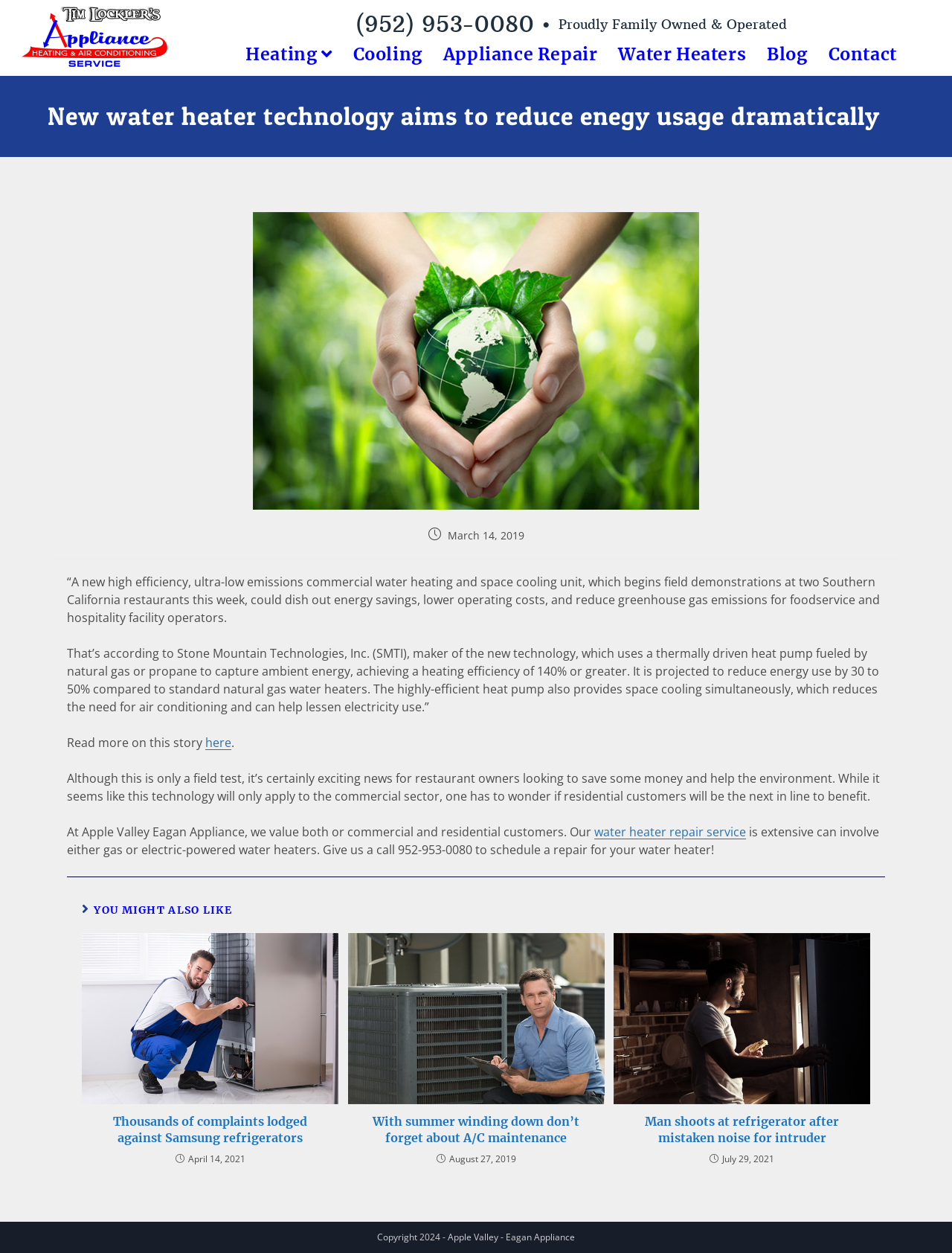Answer the question using only a single word or phrase: 
What is the phone number of Apple Valley-Eagan Appliance?

(952) 953-0080